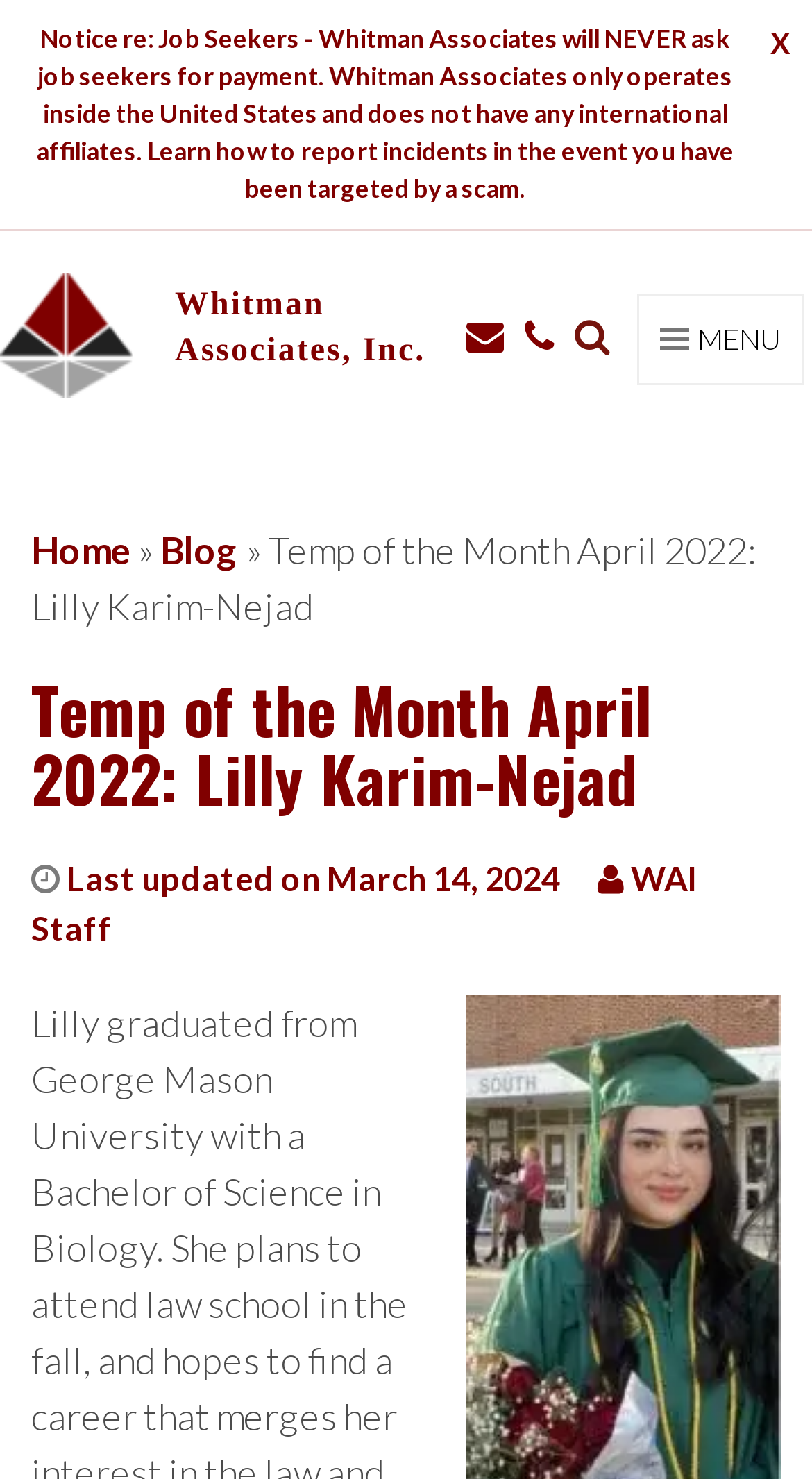Using the element description provided, determine the bounding box coordinates in the format (top-left x, top-left y, bottom-right x, bottom-right y). Ensure that all values are floating point numbers between 0 and 1. Element description: WAI Staff

[0.038, 0.581, 0.856, 0.641]